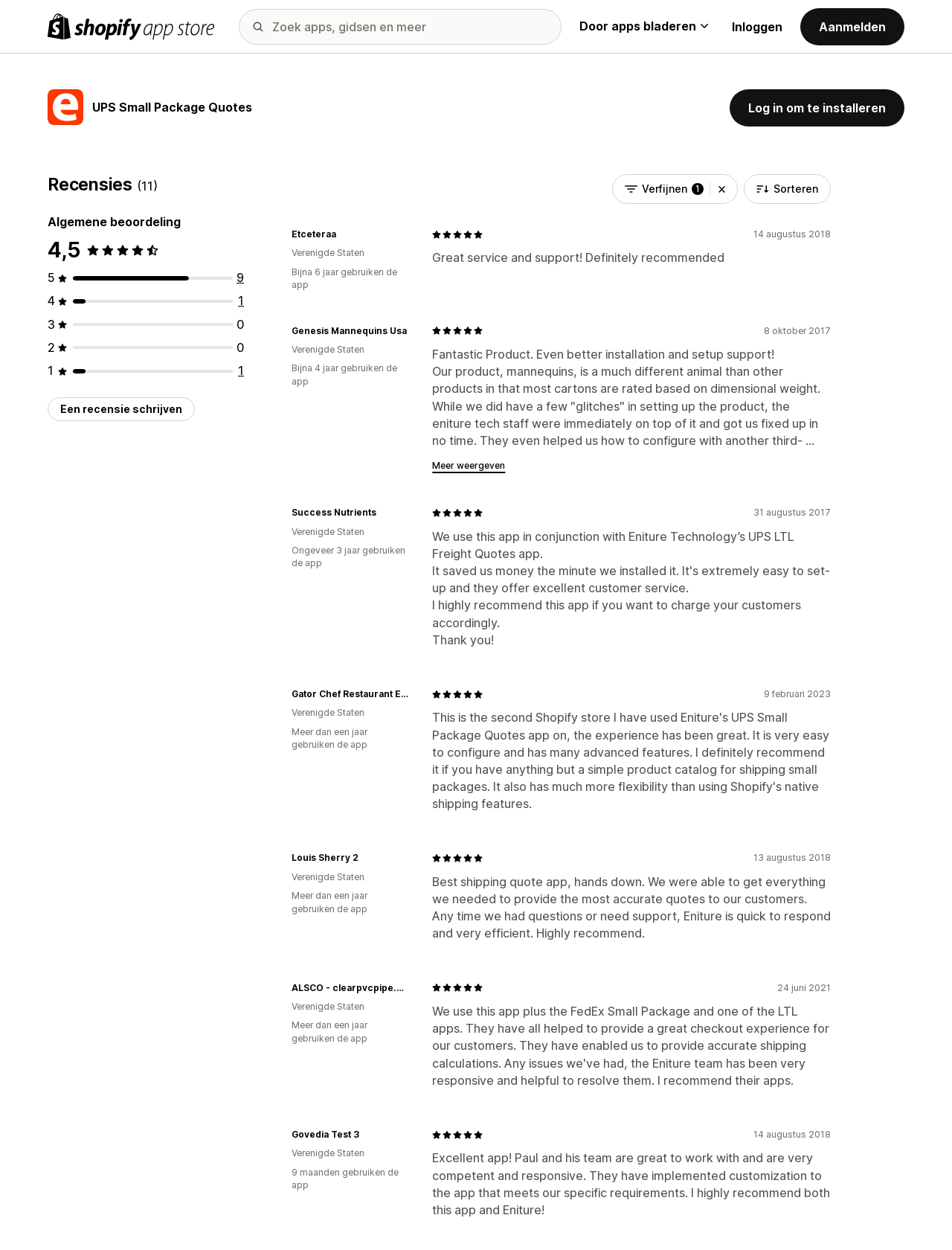Using the information shown in the image, answer the question with as much detail as possible: How many years has the user 'Gator Chef Restaurant Equipment & Supplies' been using the app?

I can see that the user 'Gator Chef Restaurant Equipment & Supplies' has been using the app for more than a year because it is mentioned next to the user name, which indicates the duration of app usage.